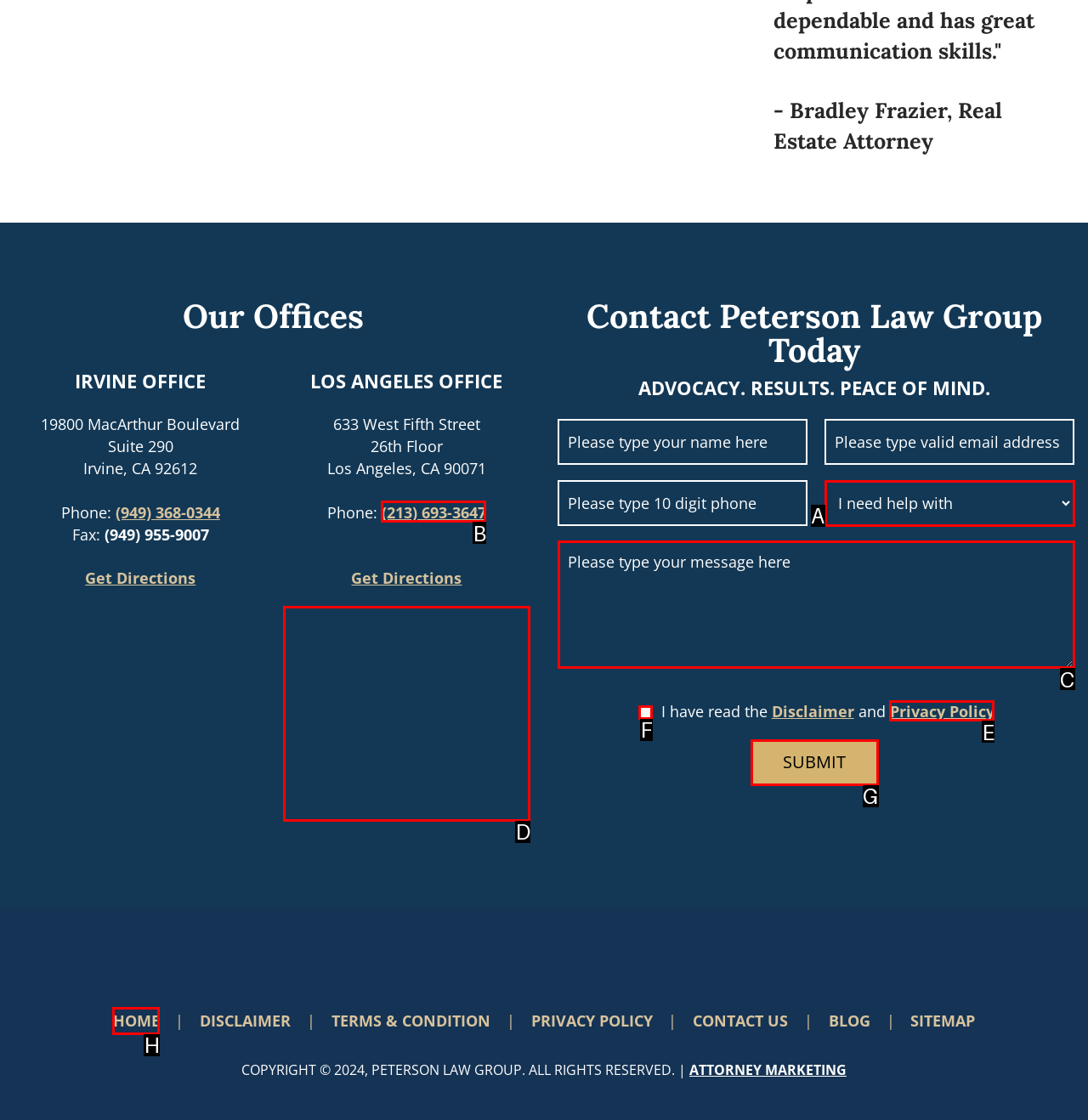Out of the given choices, which letter corresponds to the UI element required to Select the reason for contacting? Answer with the letter.

A